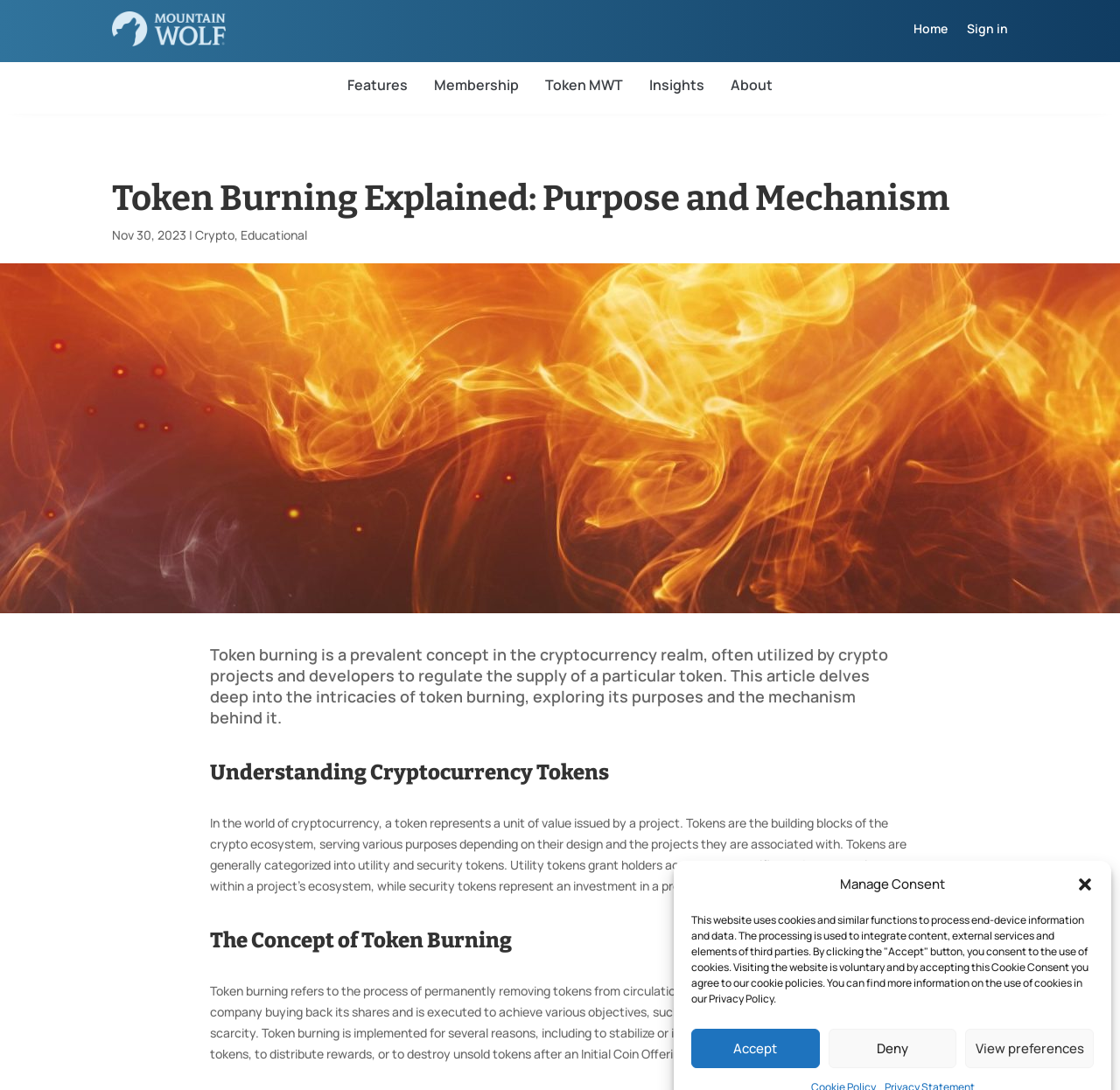Create an elaborate caption that covers all aspects of the webpage.

The webpage is about token burning in the cryptocurrency world, its purpose, and mechanism. At the top right corner, there is a "Close dialogue" button. Below it, there is a cookie consent notification with an "Accept" button, a "Deny" button, and a "View preferences" button.

The webpage has a navigation menu at the top with links to "Features", "Membership", "Token MWT", "Insights", and "About". The main content of the webpage starts with a heading "Token Burning Explained: Purpose and Mechanism" followed by a date "Nov 30, 2023" and categories "Crypto" and "Educational".

On the left side of the webpage, there is a large image related to token burning. The main content is divided into sections. The first section explains what token burning is, its purpose, and mechanism. The second section, "Understanding Cryptocurrency Tokens", describes the concept of tokens in the cryptocurrency world, their types, and purposes. The third section, "The Concept of Token Burning", delves deeper into the process of token burning, its objectives, and reasons for implementation.

Throughout the webpage, there are several paragraphs of text that provide detailed information about token burning, its significance, and its applications in the cryptocurrency world.